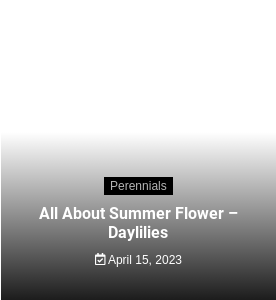When was the blog post published?
Provide an in-depth and detailed explanation in response to the question.

The date 'April 15, 2023' is shown below the title, providing context regarding the publication time of the blog post.